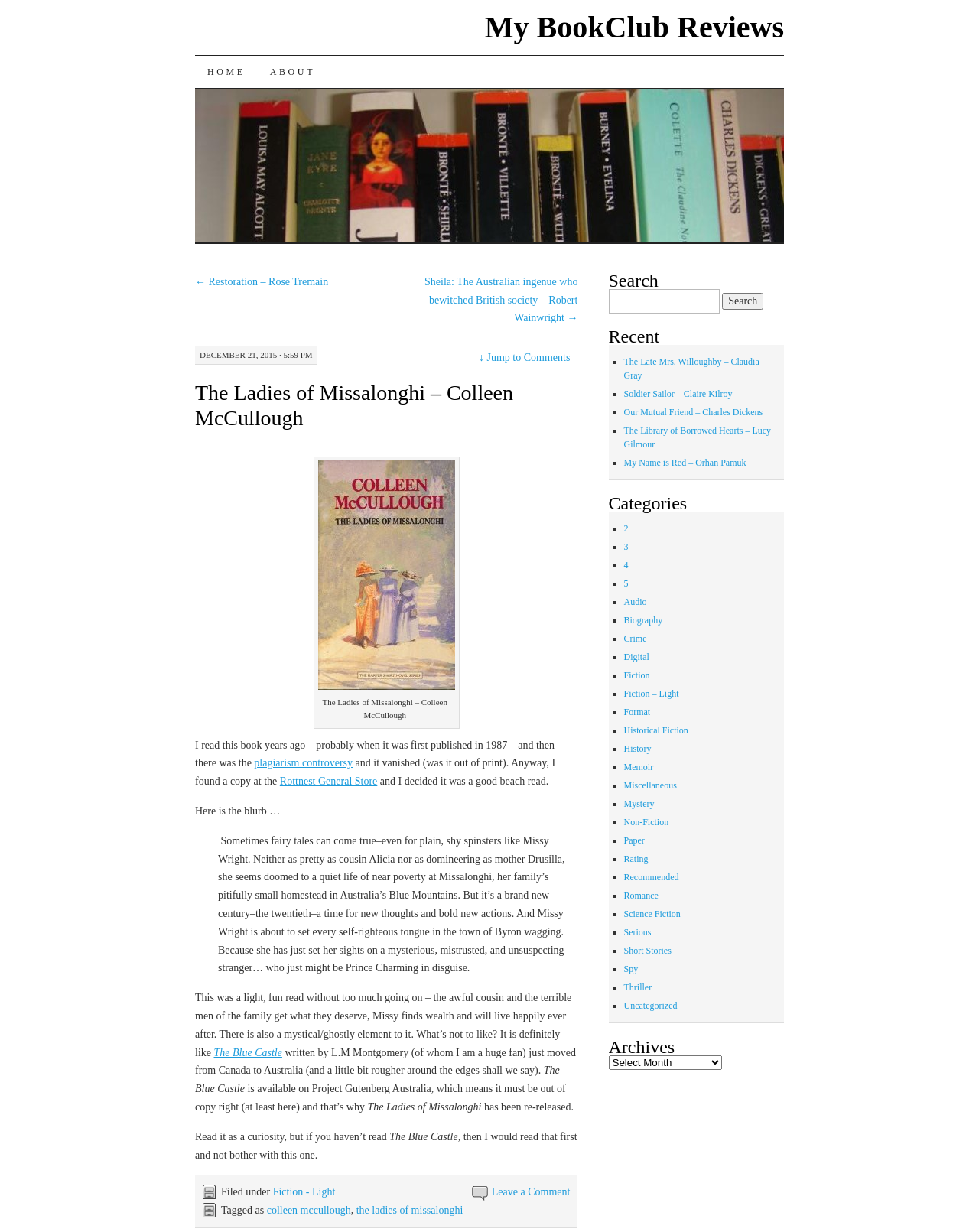Who is the author of the book?
Using the image, provide a detailed and thorough answer to the question.

The author of the book can be found in the heading element with the text 'The Ladies of Missalonghi – Colleen McCullough'. The author's name is mentioned alongside the title of the book, indicating that it is an important piece of information about the book.